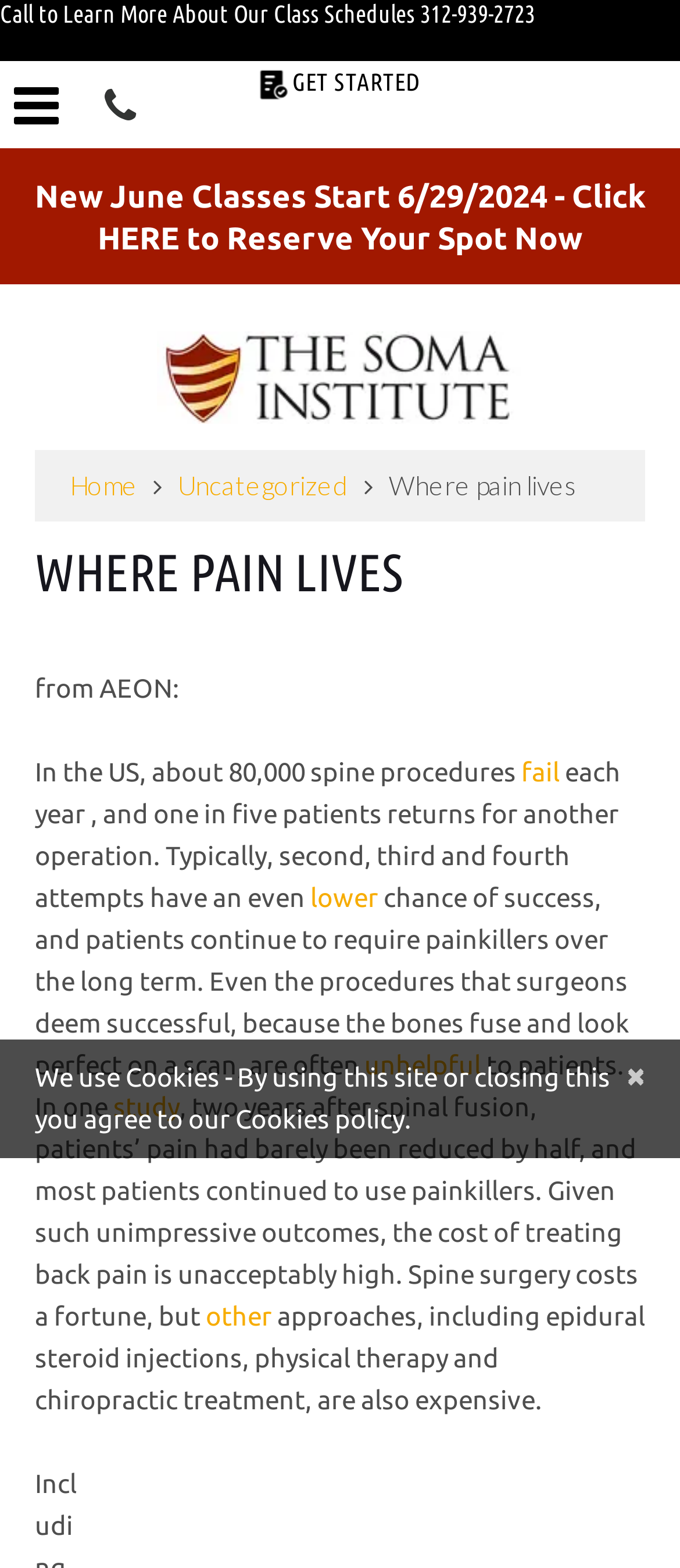Pinpoint the bounding box coordinates of the clickable area needed to execute the instruction: "Click the link to apply online to The Soma Institute". The coordinates should be specified as four float numbers between 0 and 1, i.e., [left, top, right, bottom].

[0.43, 0.043, 0.619, 0.061]